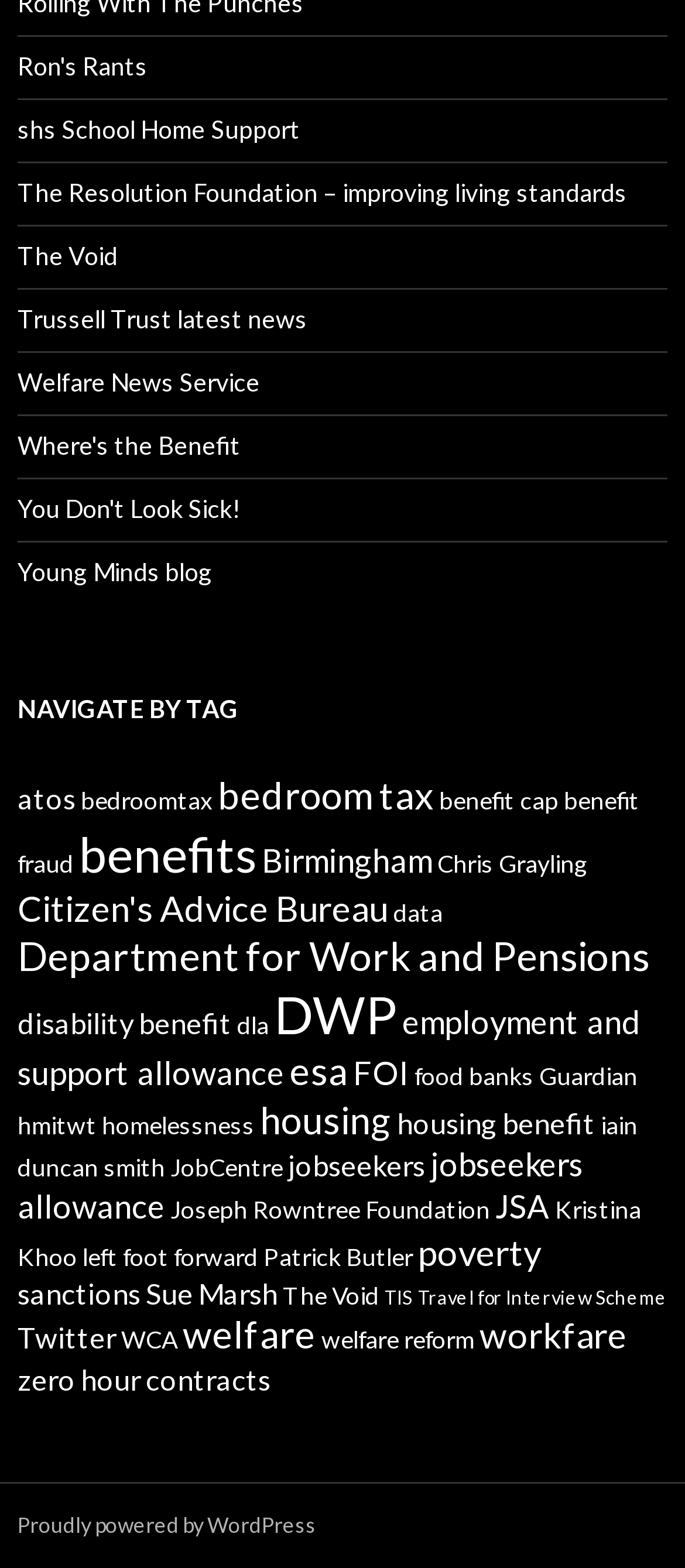Locate the bounding box coordinates of the clickable area to execute the instruction: "Navigate to 'The Resolution Foundation'". Provide the coordinates as four float numbers between 0 and 1, represented as [left, top, right, bottom].

[0.026, 0.113, 0.915, 0.132]